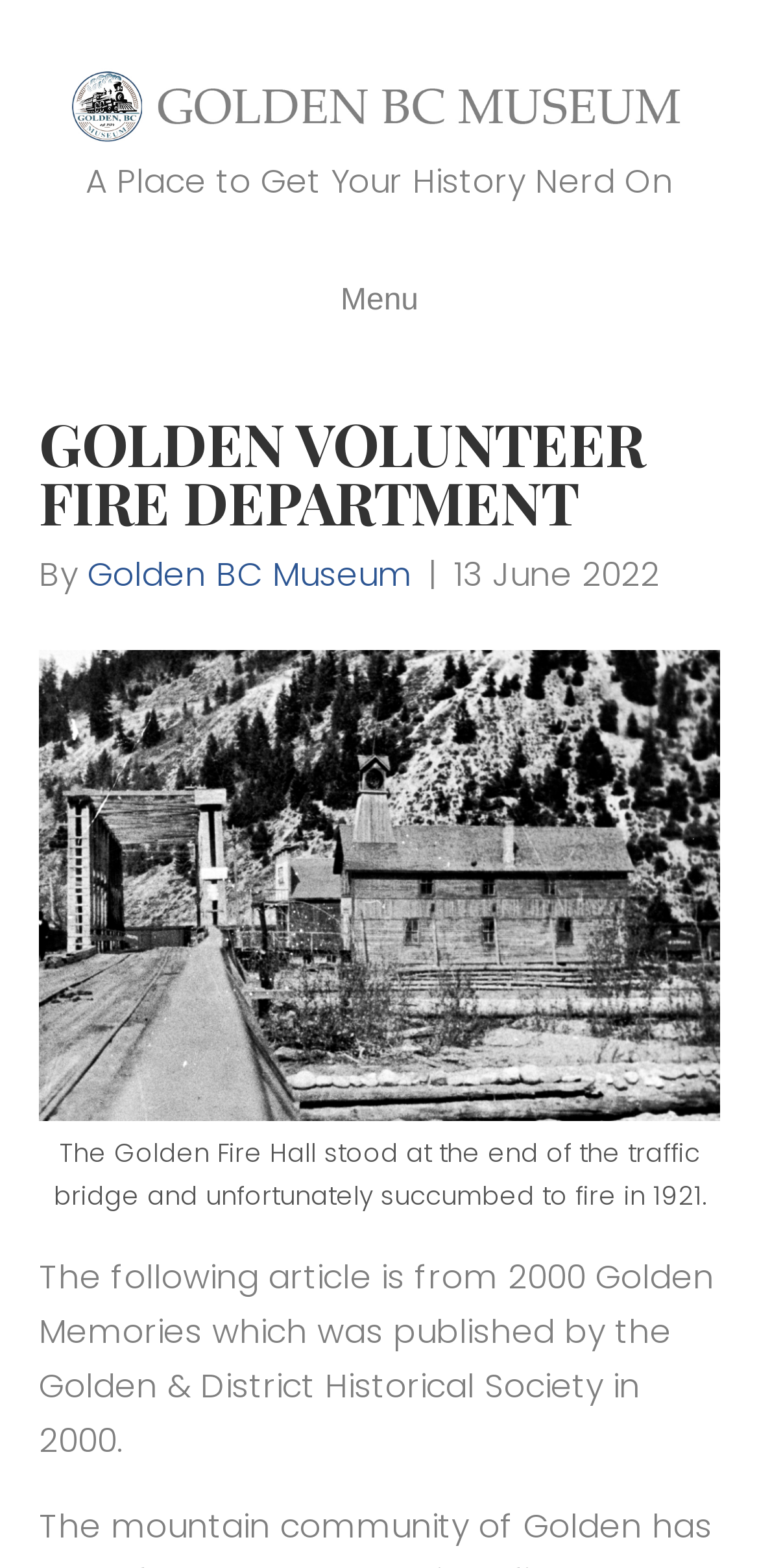What is the name of the museum?
Use the image to answer the question with a single word or phrase.

Golden BC Museum